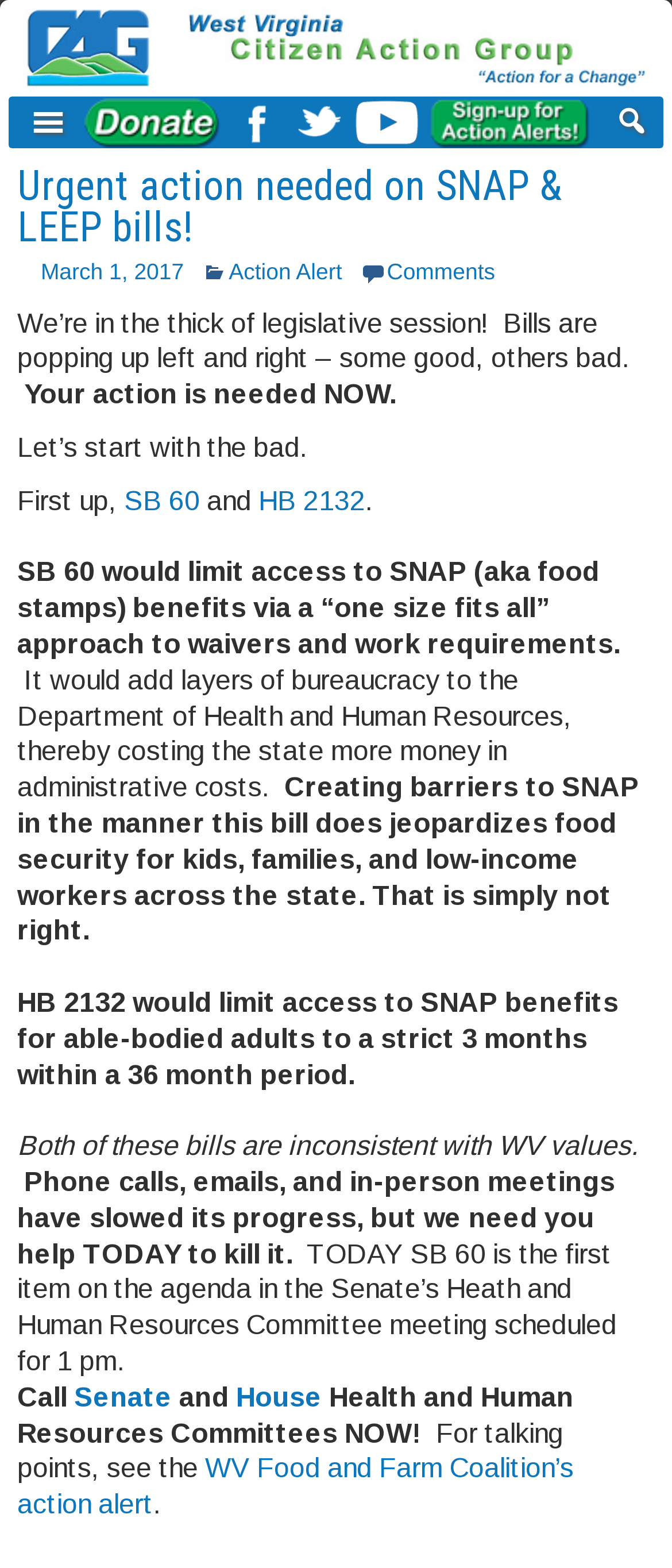Based on the image, please elaborate on the answer to the following question:
What is the purpose of SB 60?

The purpose of SB 60 can be found in the static text element, which explains that SB 60 would limit access to SNAP benefits via a 'one size fits all' approach to waivers and work requirements. This information is provided in the section discussing the bad bills.